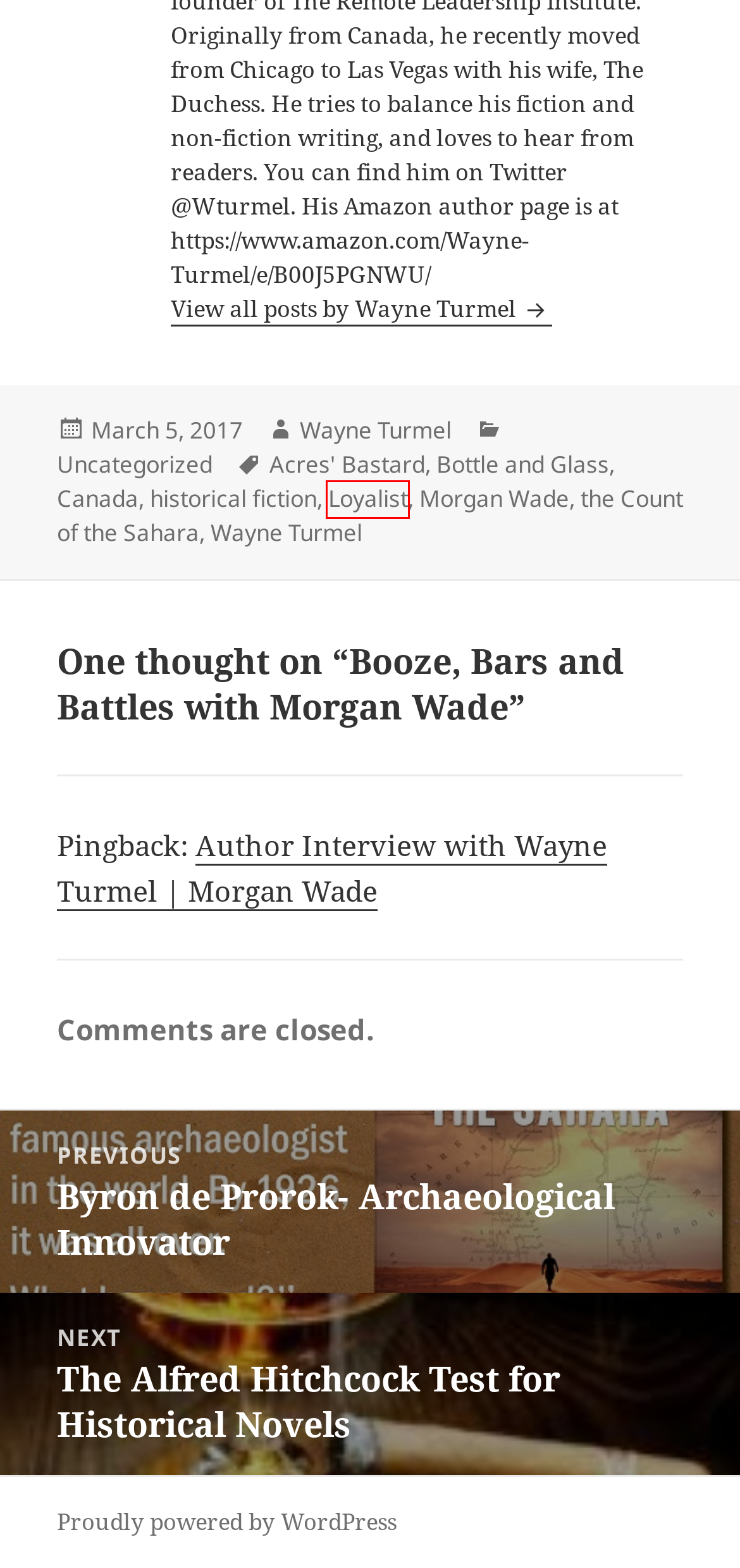Review the screenshot of a webpage containing a red bounding box around an element. Select the description that best matches the new webpage after clicking the highlighted element. The options are:
A. historical fiction – Wayne Turmel
B. Wayne Turmel – Wayne Turmel
C. Blog Tool, Publishing Platform, and CMS – WordPress.org
D. Loyalist – Wayne Turmel
E. Bottle and Glass – Wayne Turmel
F. Canada – Wayne Turmel
G. Morgan Wade – Wayne Turmel
H. Acres’ Bastard – Wayne Turmel

D